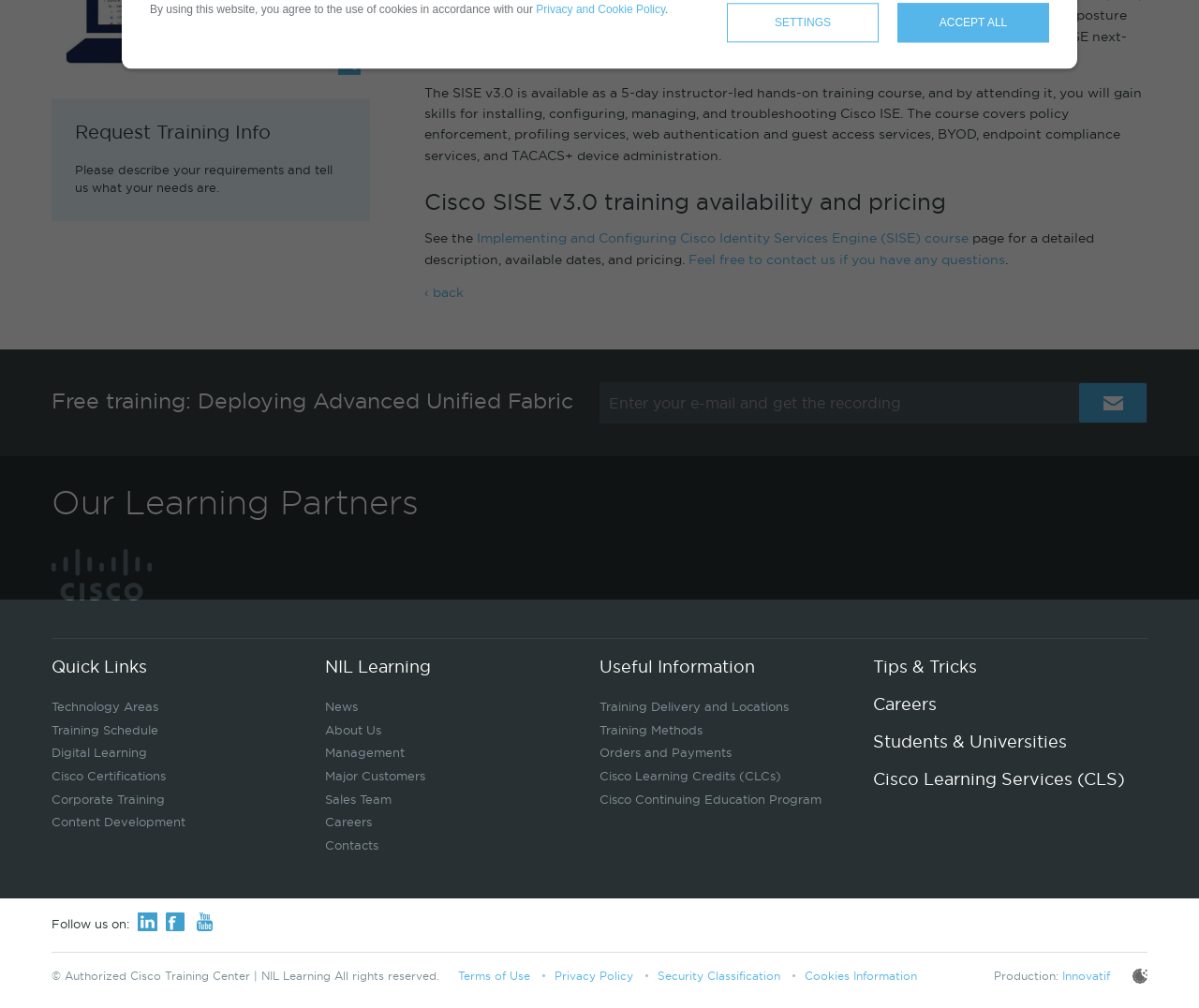Based on the element description "Accept All", predict the bounding box coordinates of the UI element.

[0.748, 0.003, 0.875, 0.042]